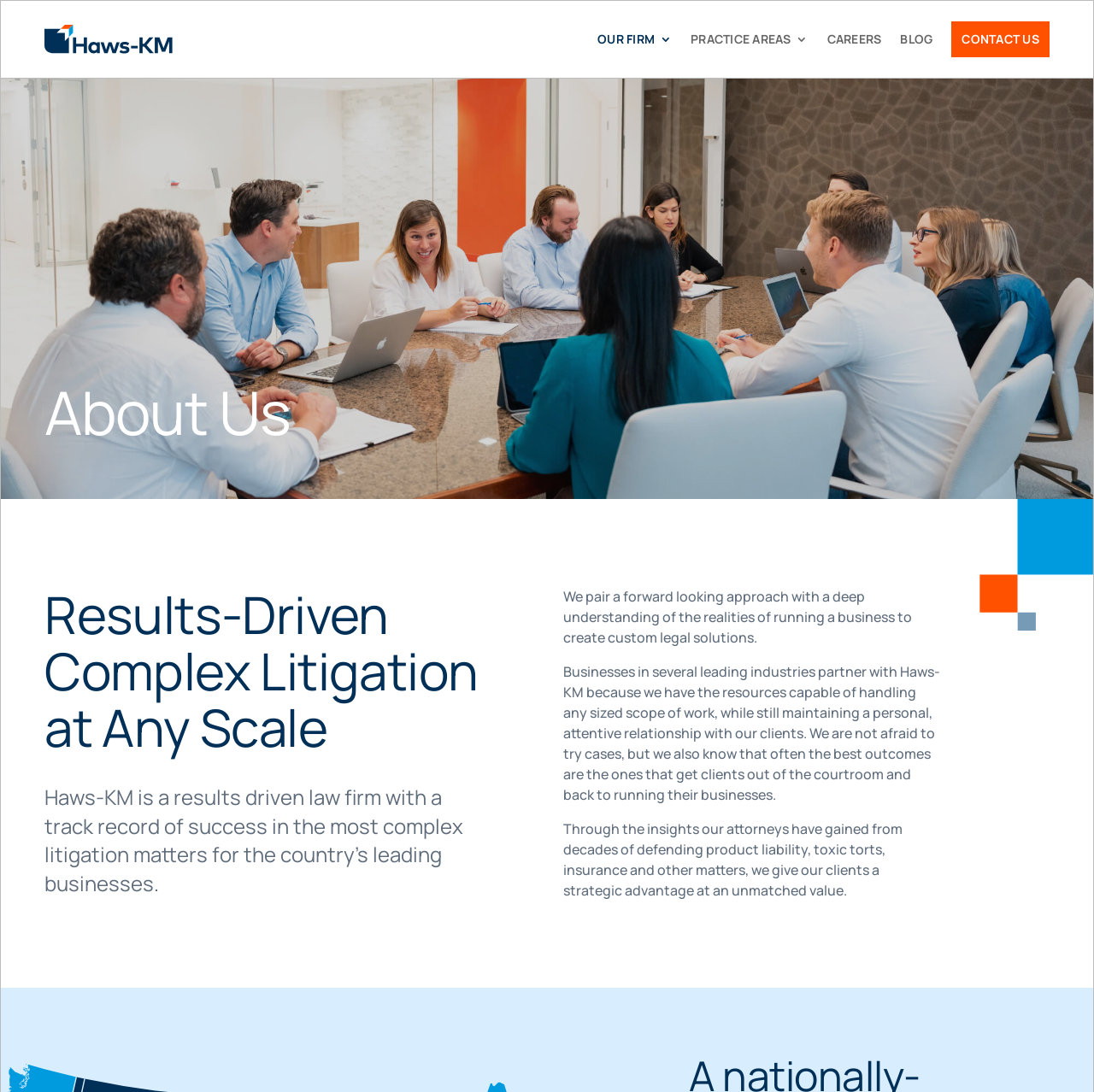Locate the bounding box of the UI element described by: "Our Firm" in the given webpage screenshot.

[0.546, 0.02, 0.614, 0.052]